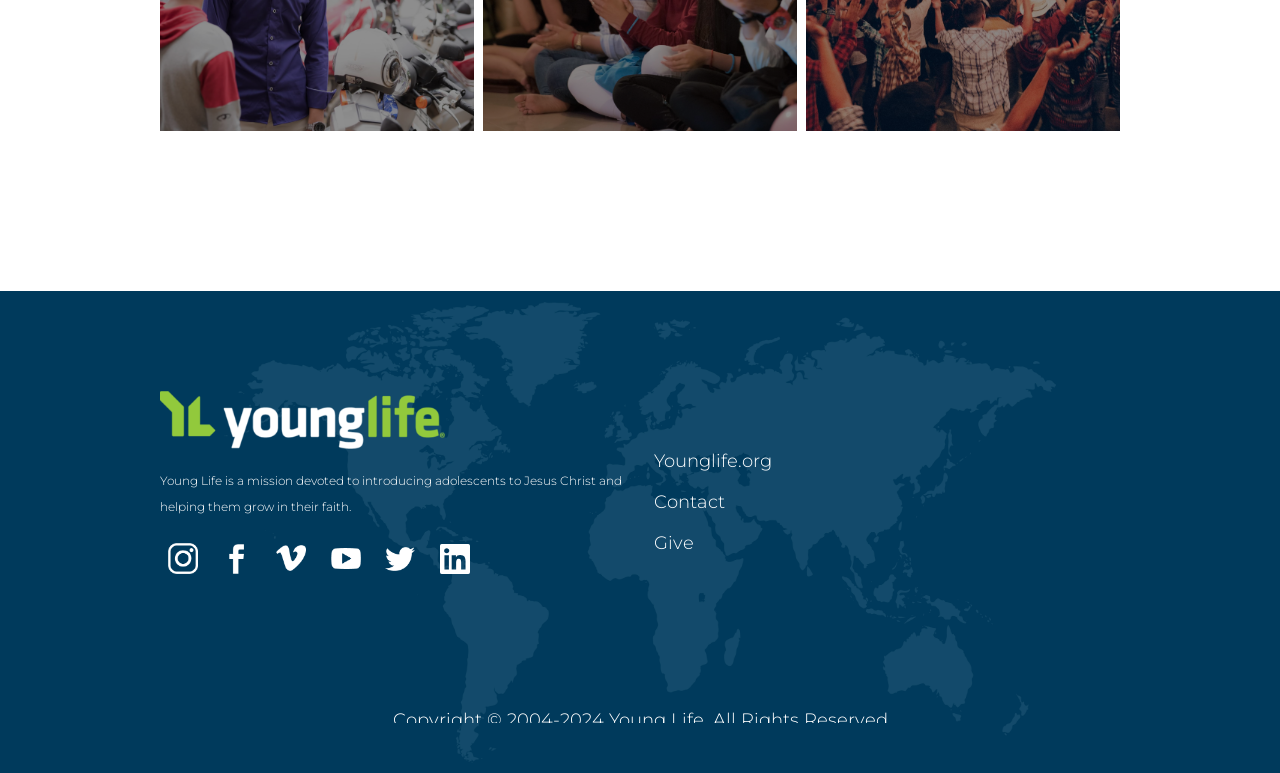Please indicate the bounding box coordinates for the clickable area to complete the following task: "go to home page". The coordinates should be specified as four float numbers between 0 and 1, i.e., [left, top, right, bottom].

[0.125, 0.697, 0.16, 0.749]